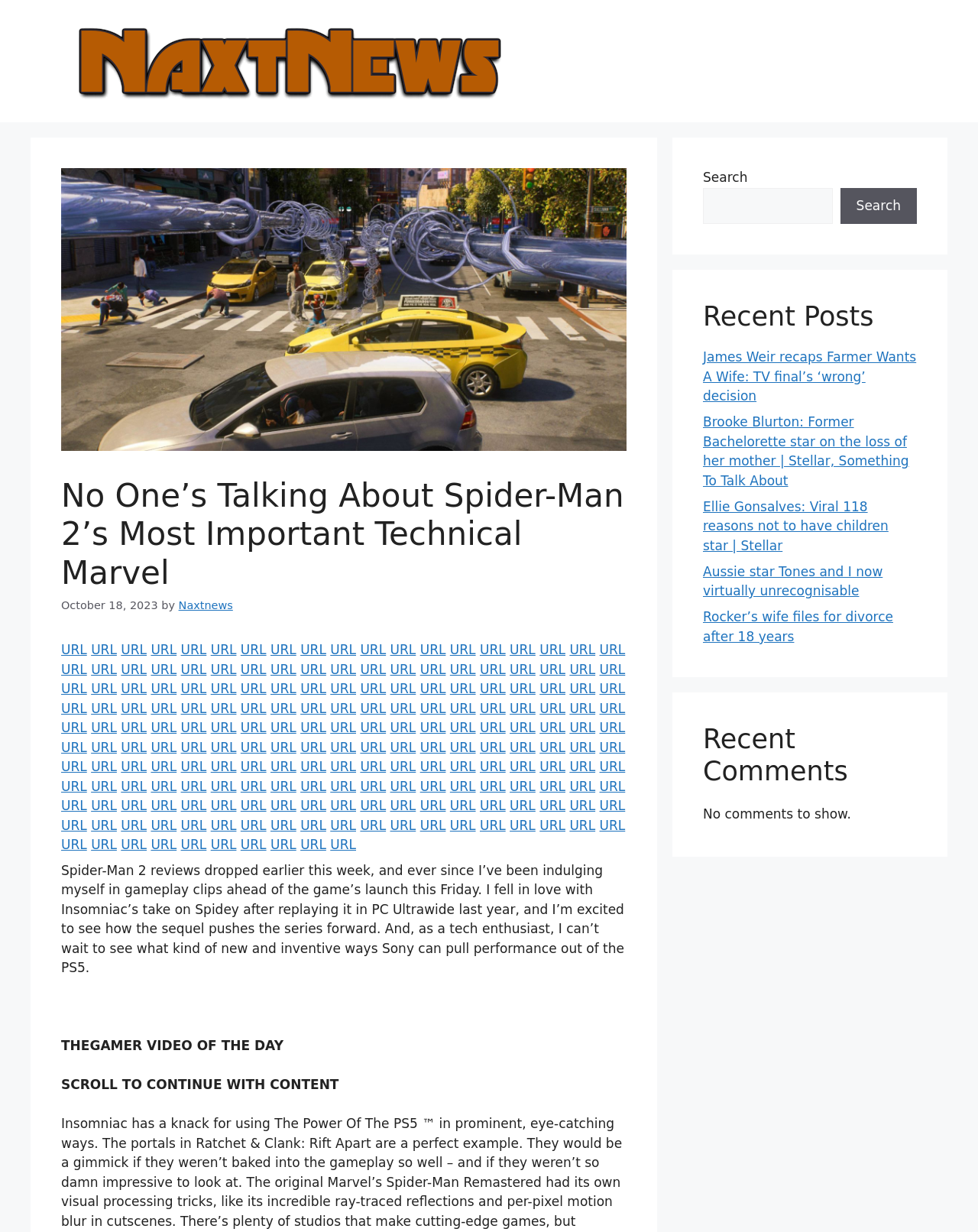Identify the bounding box coordinates of the part that should be clicked to carry out this instruction: "Read the article title".

[0.062, 0.387, 0.641, 0.481]